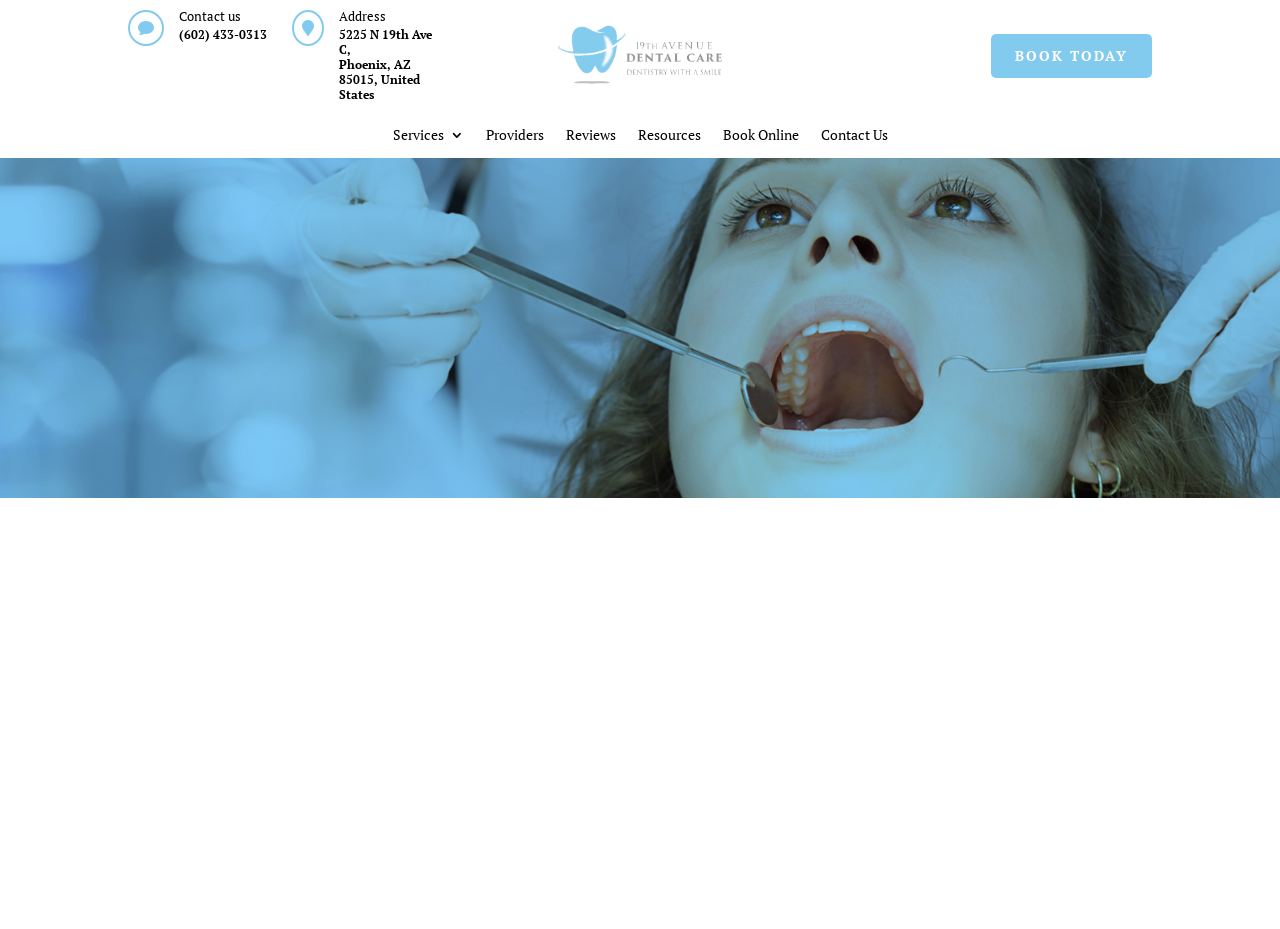How many links are there in the services section?
Please answer using one word or phrase, based on the screenshot.

7